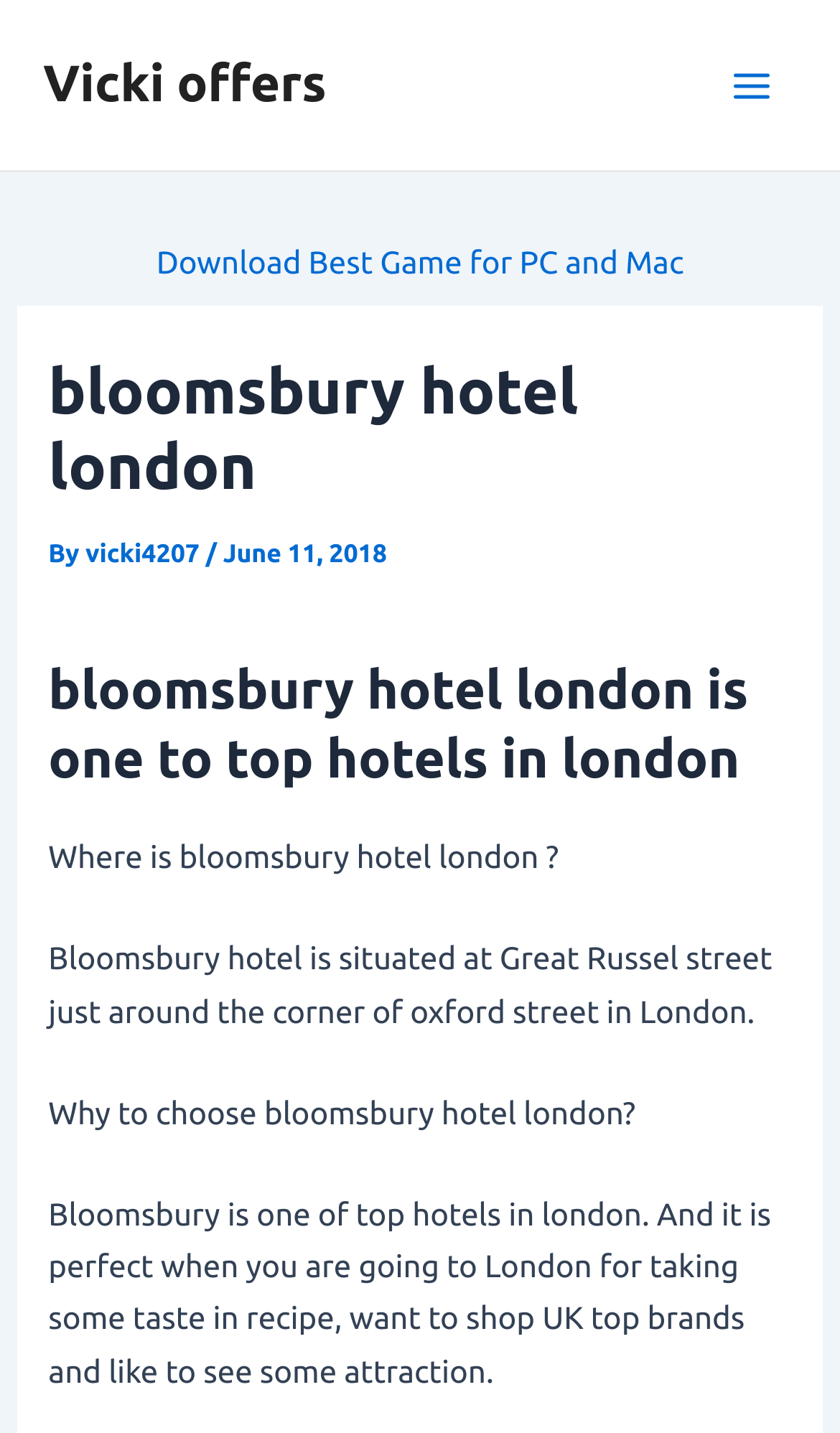Respond with a single word or phrase to the following question:
What is the location of Bloomsbury Hotel?

Great Russel street